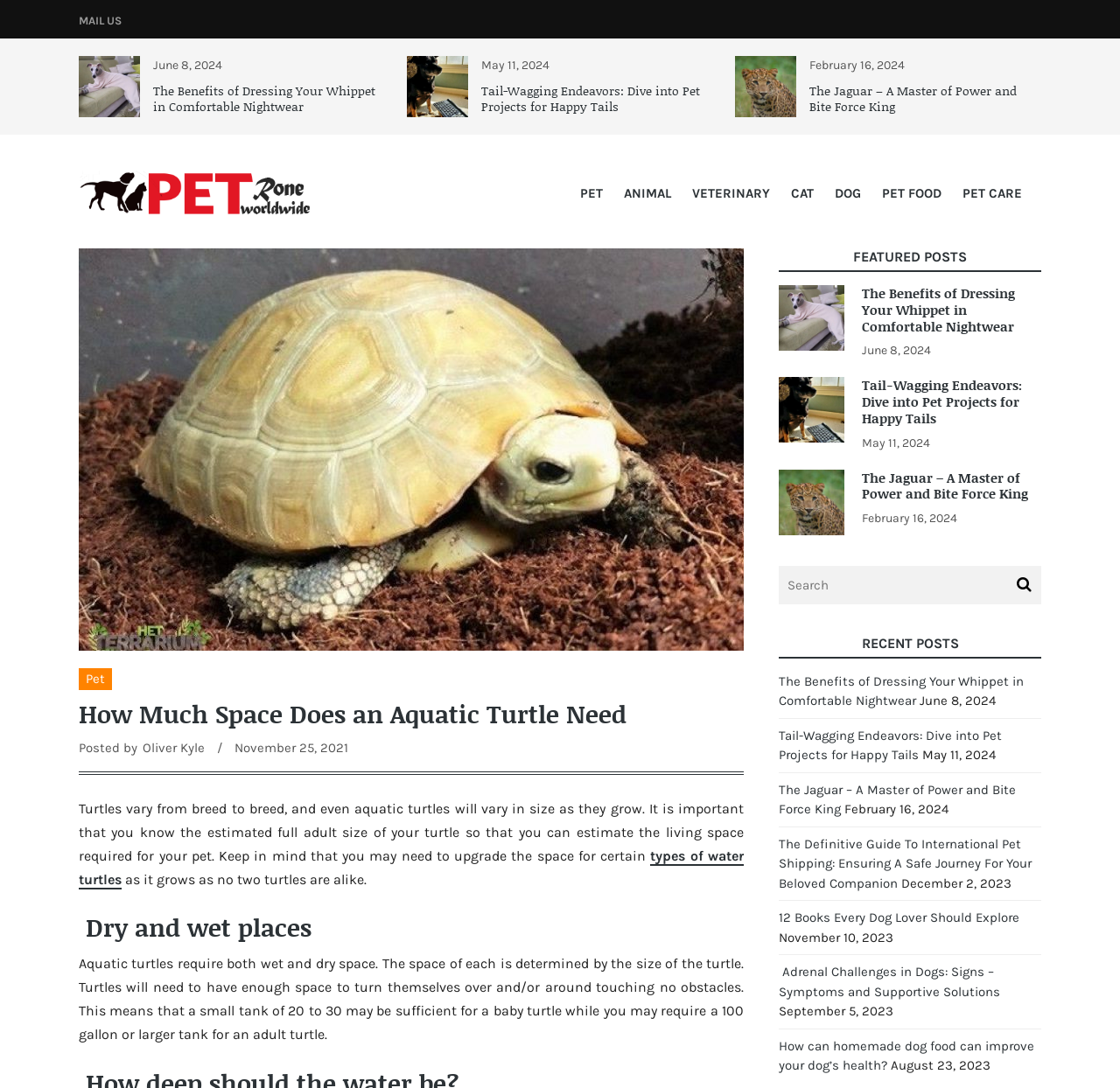Kindly respond to the following question with a single word or a brief phrase: 
What are the two types of spaces required by aquatic turtles?

Wet and dry spaces